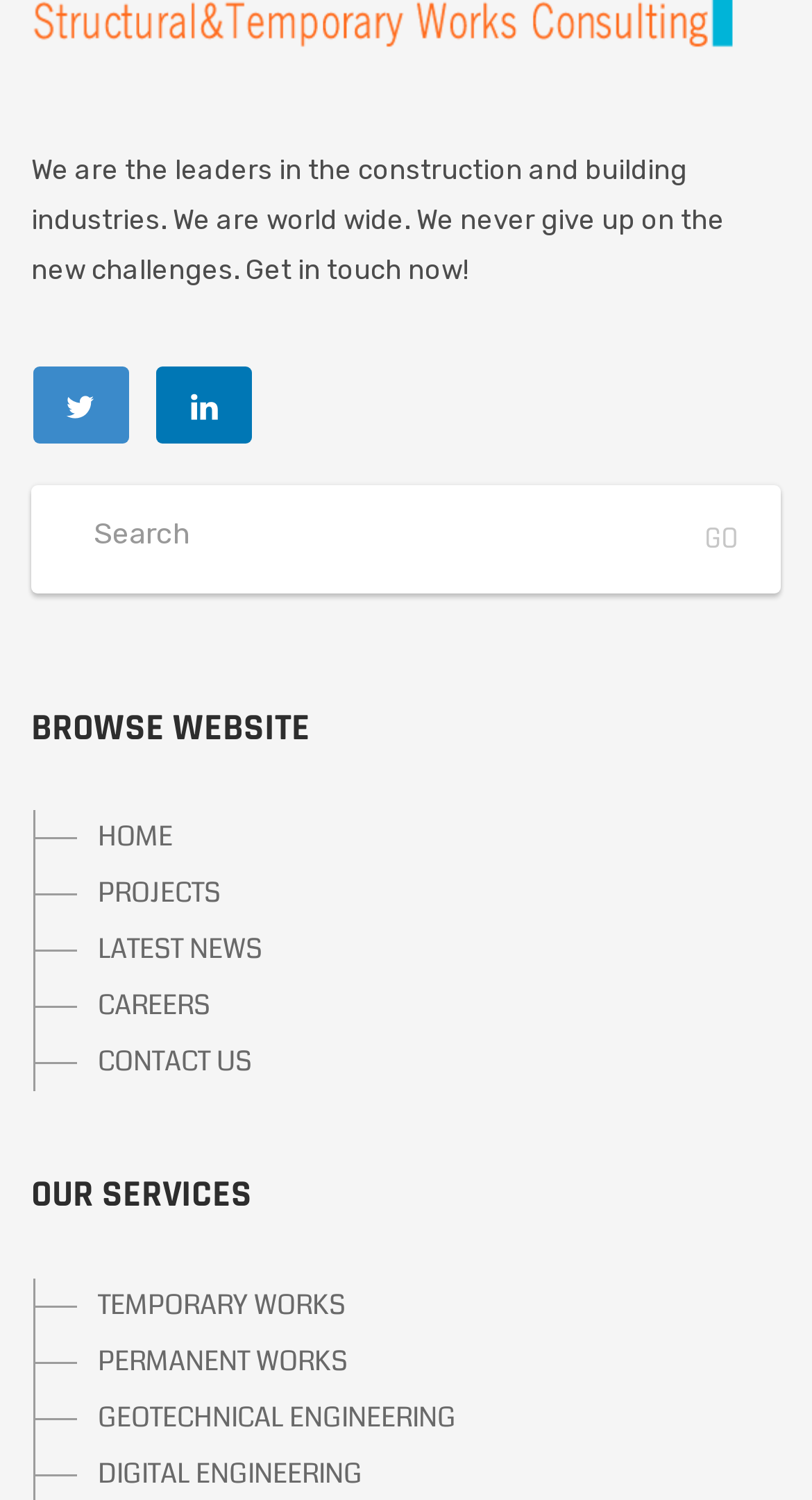What is the button label next to the search textbox?
Look at the image and answer the question using a single word or phrase.

GO